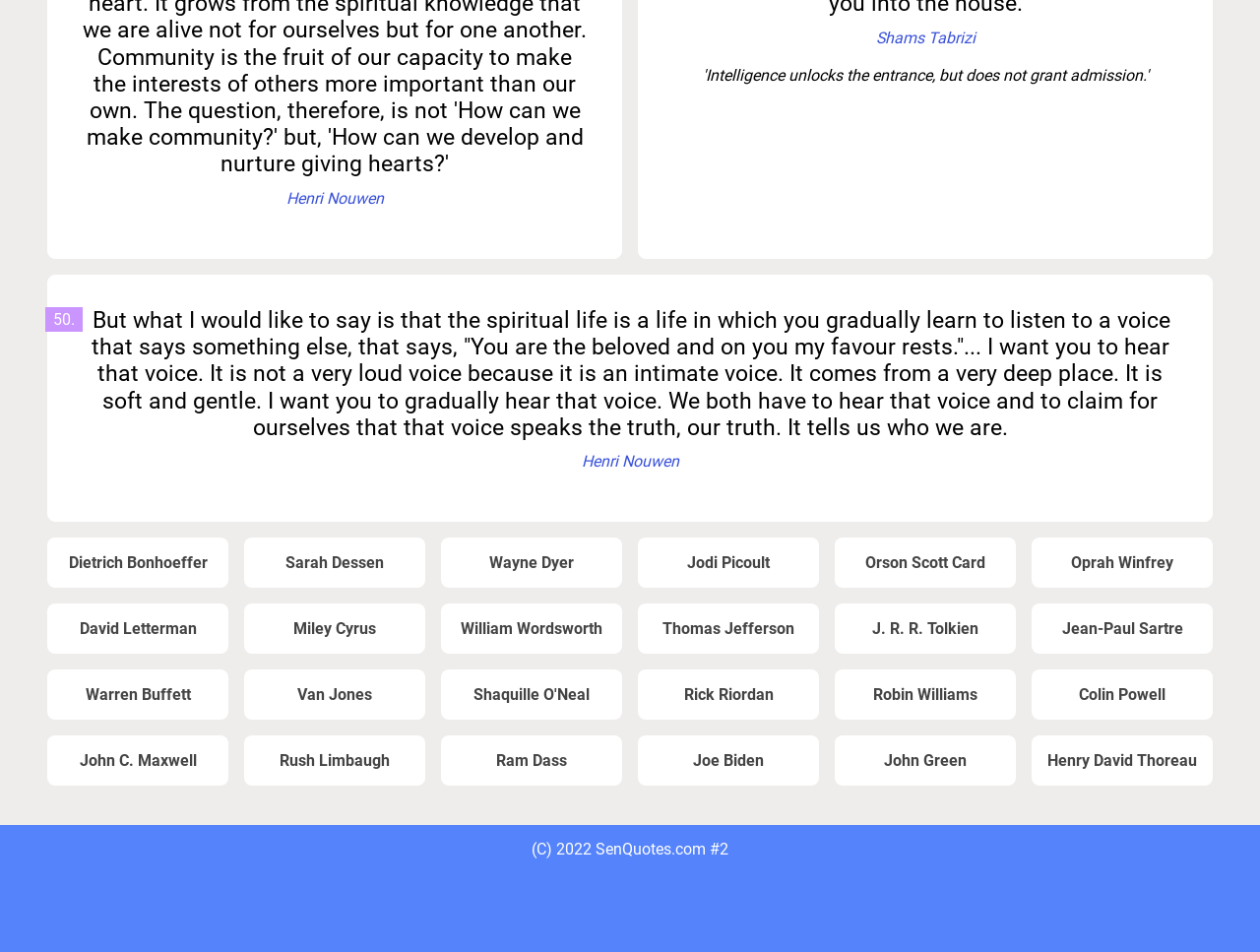Locate the coordinates of the bounding box for the clickable region that fulfills this instruction: "Check the copyright information".

[0.422, 0.882, 0.578, 0.901]